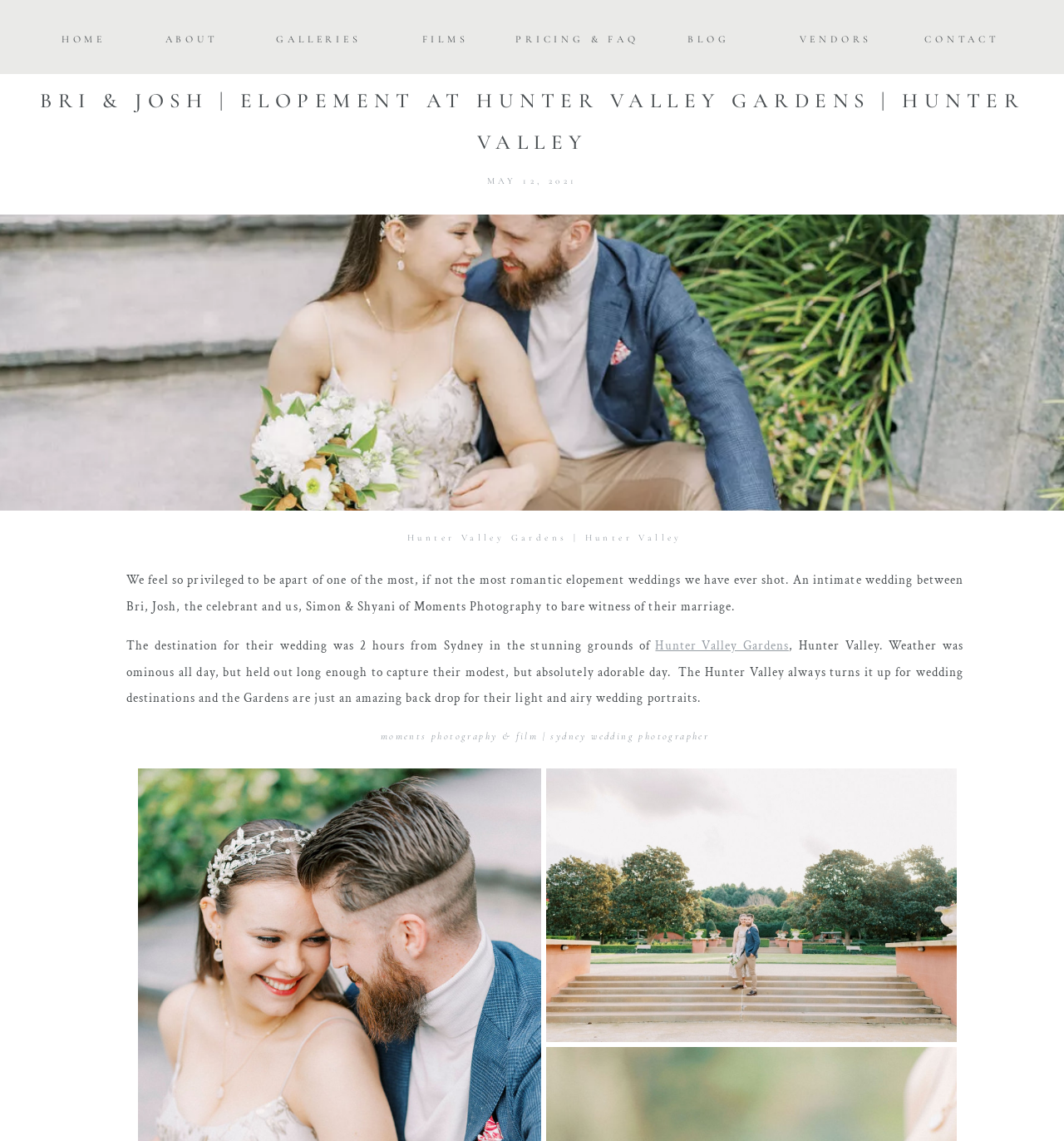What is the format of the content on the webpage?
Make sure to answer the question with a detailed and comprehensive explanation.

I inferred the format of the content on the webpage by observing the structure of the text, which includes a heading, paragraphs, and an image, which is typical of a blog post.